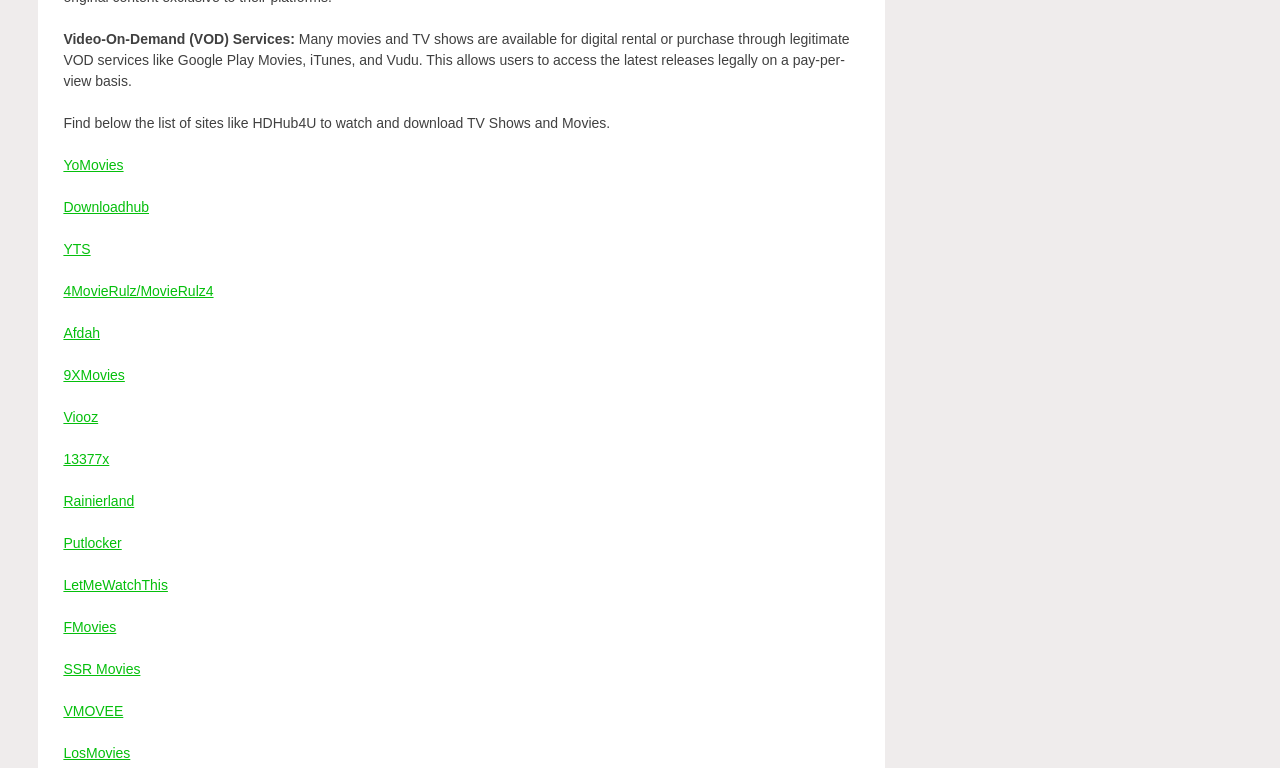Respond to the question with just a single word or phrase: 
What type of content is available through the listed links?

TV shows and movies